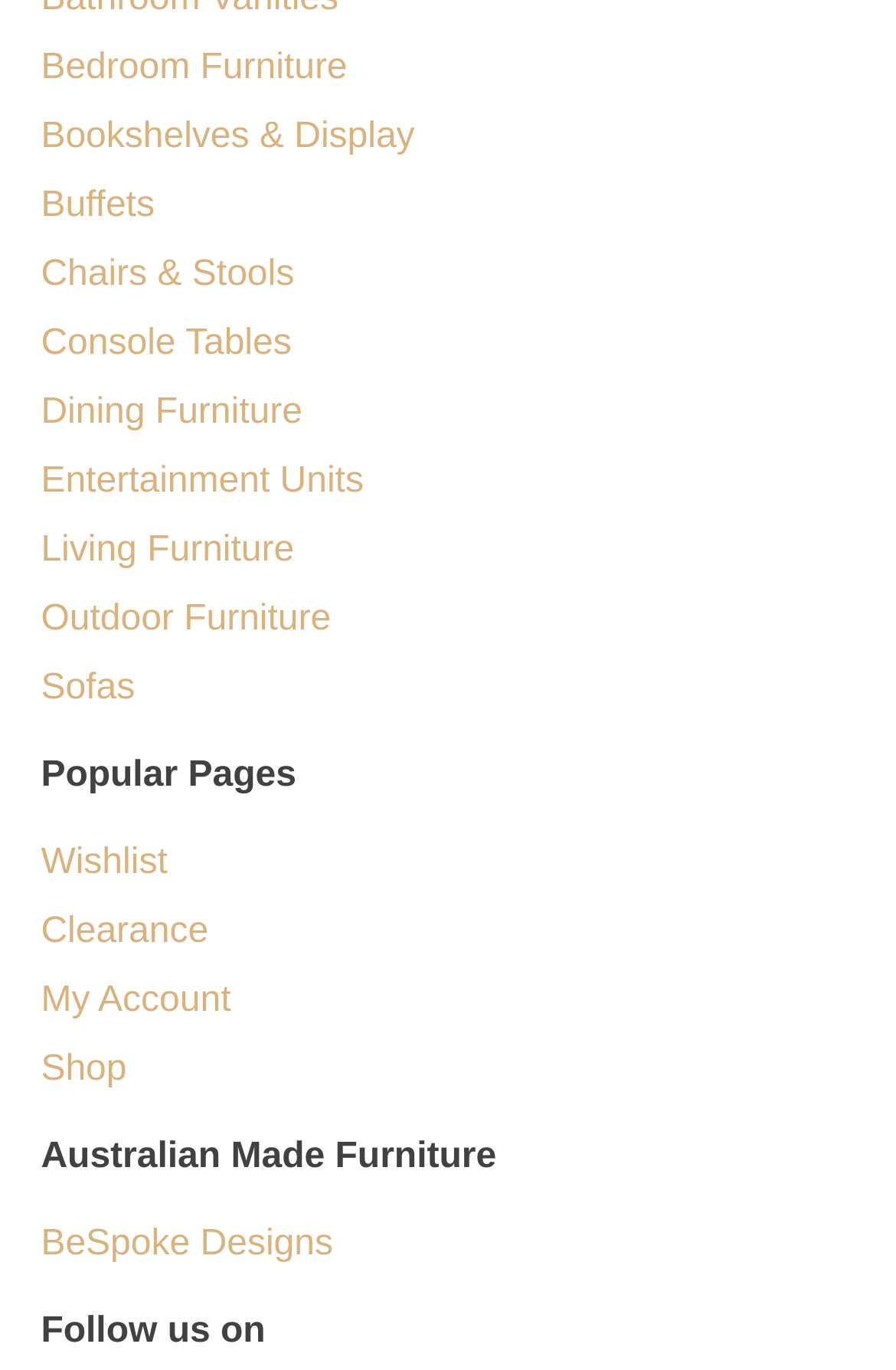Please specify the bounding box coordinates of the element that should be clicked to execute the given instruction: 'Browse Bedroom Furniture'. Ensure the coordinates are four float numbers between 0 and 1, expressed as [left, top, right, bottom].

[0.046, 0.033, 0.954, 0.066]